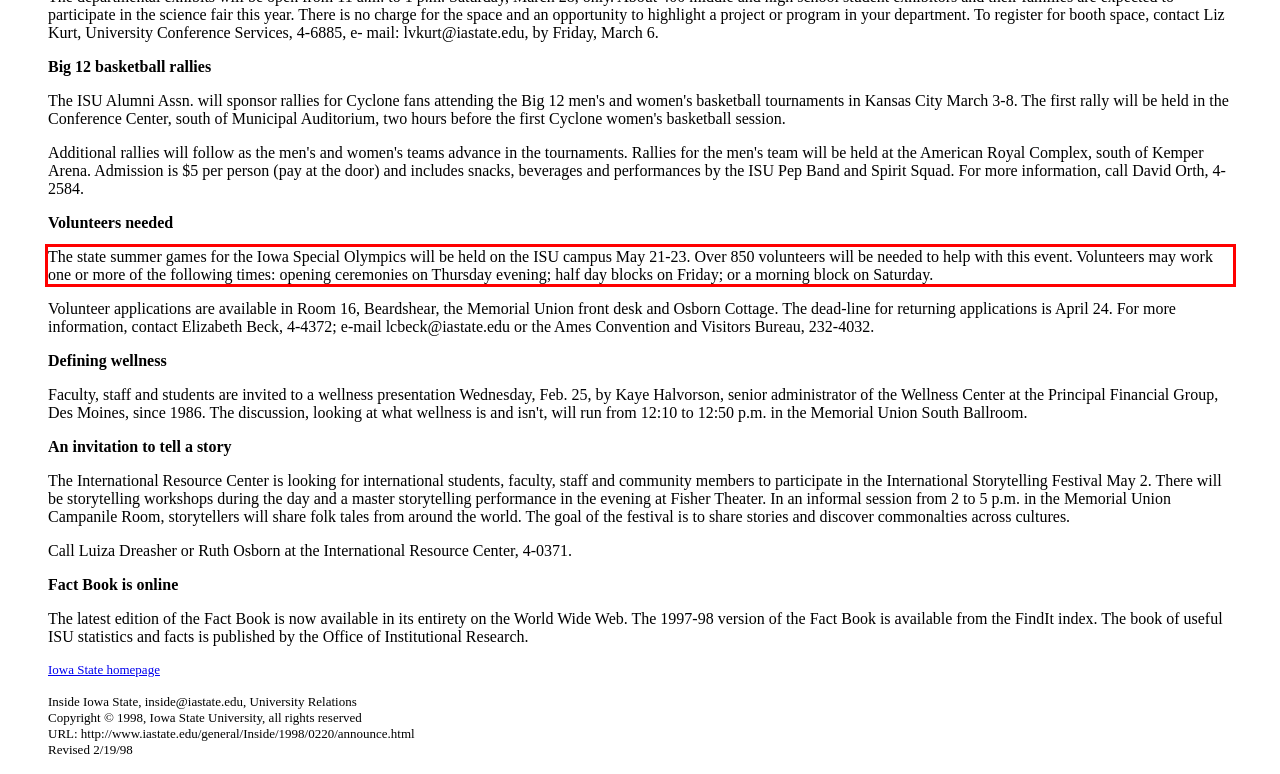Using OCR, extract the text content found within the red bounding box in the given webpage screenshot.

The state summer games for the Iowa Special Olympics will be held on the ISU campus May 21-23. Over 850 volunteers will be needed to help with this event. Volunteers may work one or more of the following times: opening ceremonies on Thursday evening; half day blocks on Friday; or a morning block on Saturday.